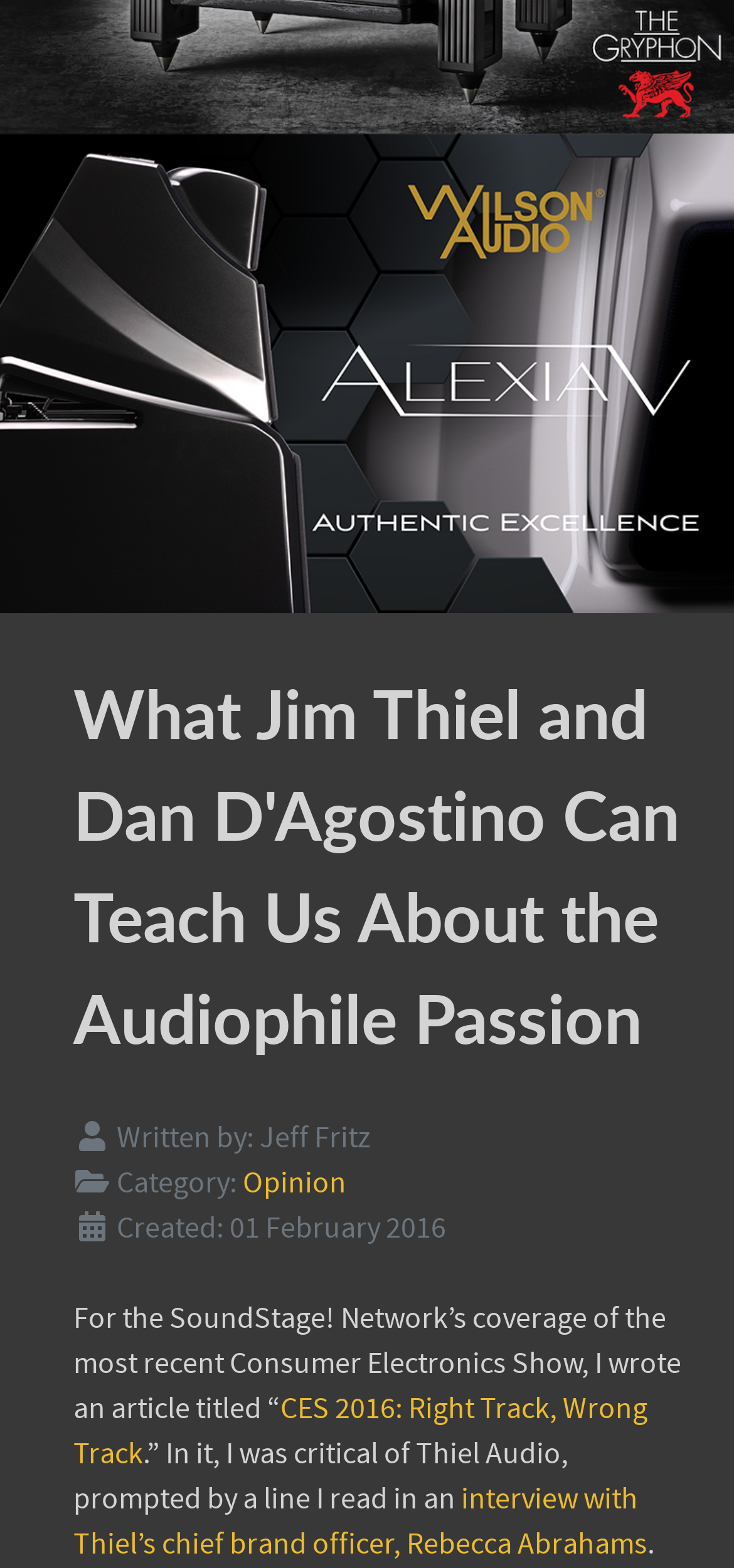Use a single word or phrase to answer the question: 
What is the category of the article?

Opinion